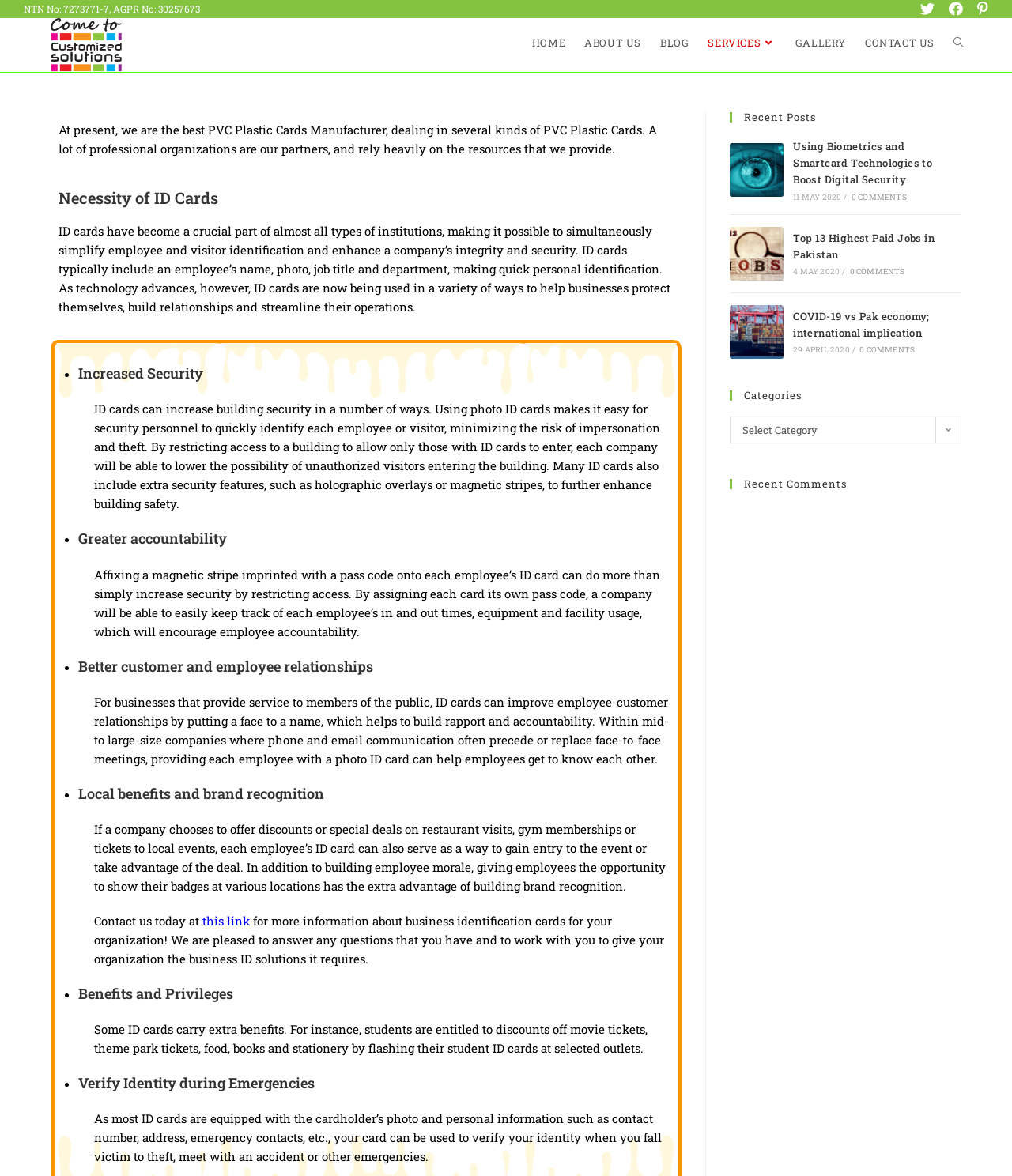Respond with a single word or phrase for the following question: 
What information is typically included on an ID card?

Name, photo, job title, and department